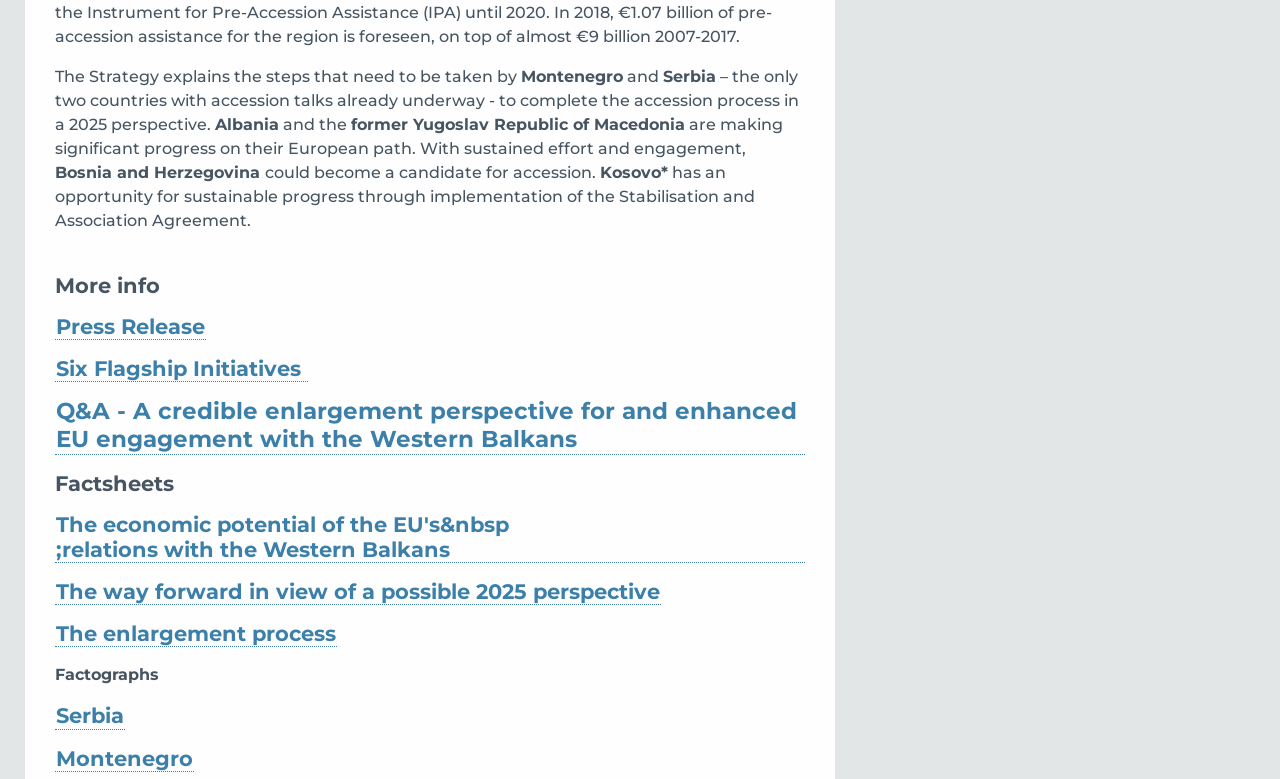Please find the bounding box coordinates of the element that must be clicked to perform the given instruction: "Click on Press Release". The coordinates should be four float numbers from 0 to 1, i.e., [left, top, right, bottom].

[0.043, 0.403, 0.161, 0.437]